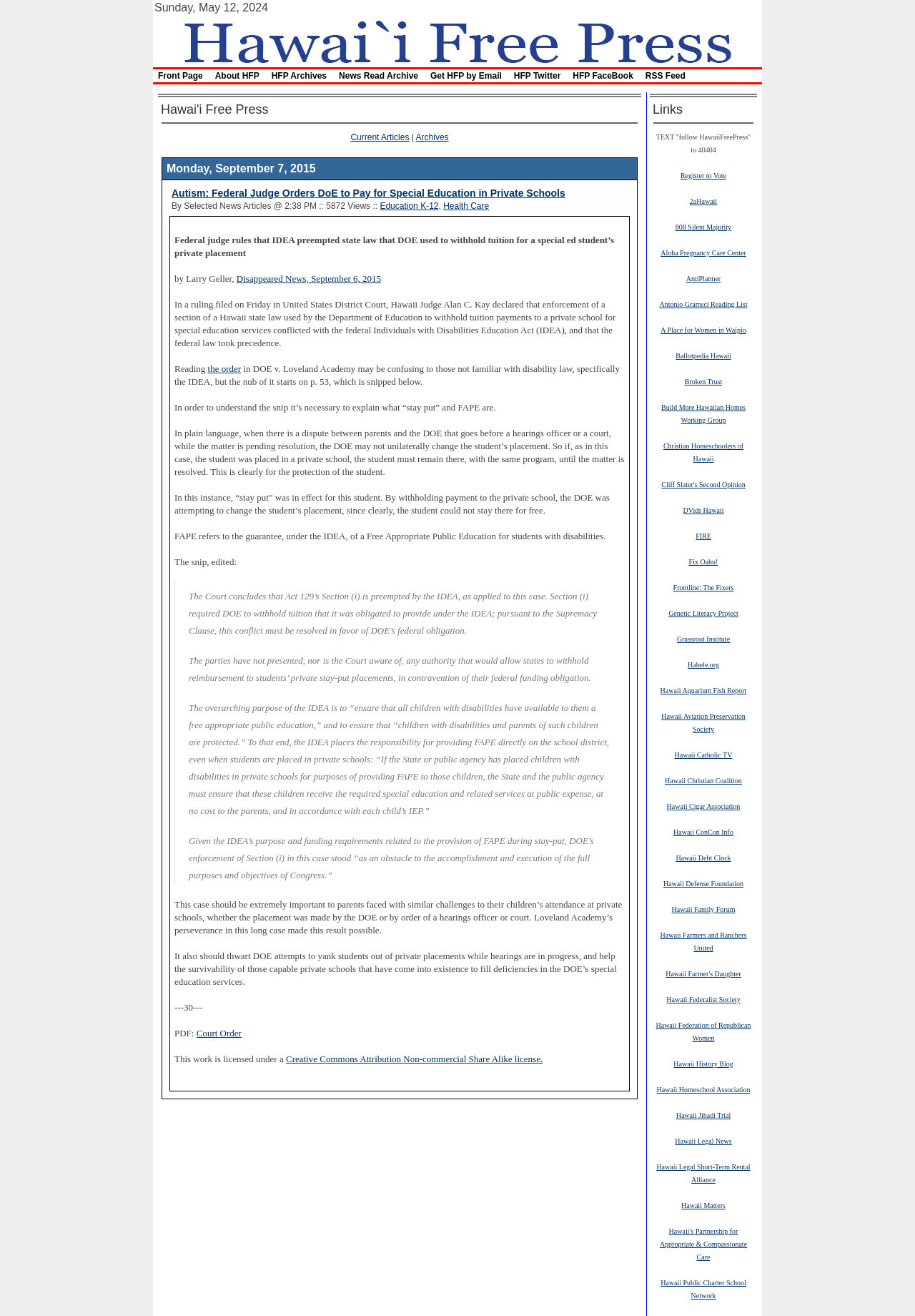Identify the bounding box for the UI element described as: "Hawaii Public Charter School Network". The coordinates should be four float numbers between 0 and 1, i.e., [left, top, right, bottom].

[0.722, 0.971, 0.816, 0.988]